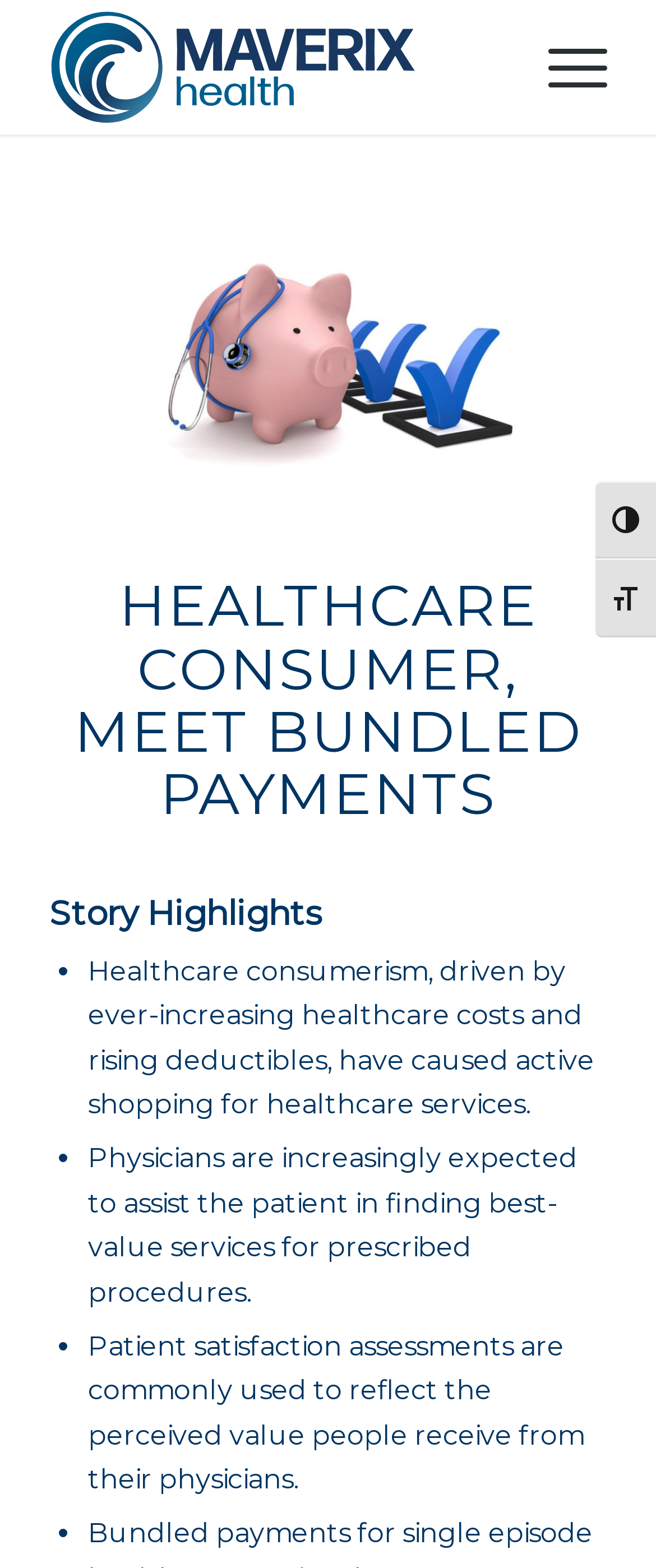Please identify the webpage's heading and generate its text content.

HEALTHCARE CONSUMER, MEET BUNDLED PAYMENTS